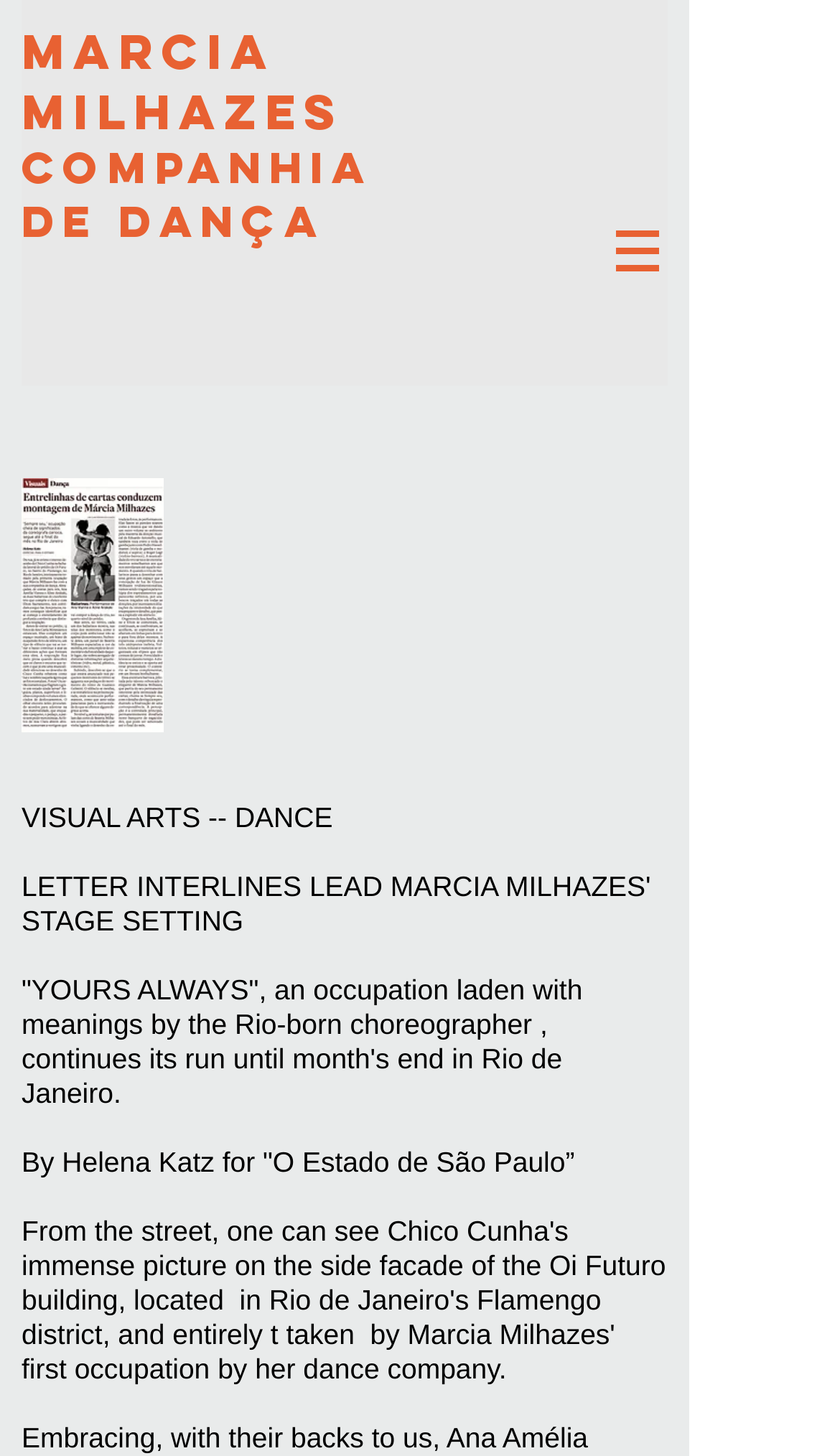Given the following UI element description: "aria-describedby="describedby_item-current-0-comp-kdx6vv1v1"", find the bounding box coordinates in the webpage screenshot.

[0.026, 0.328, 0.195, 0.503]